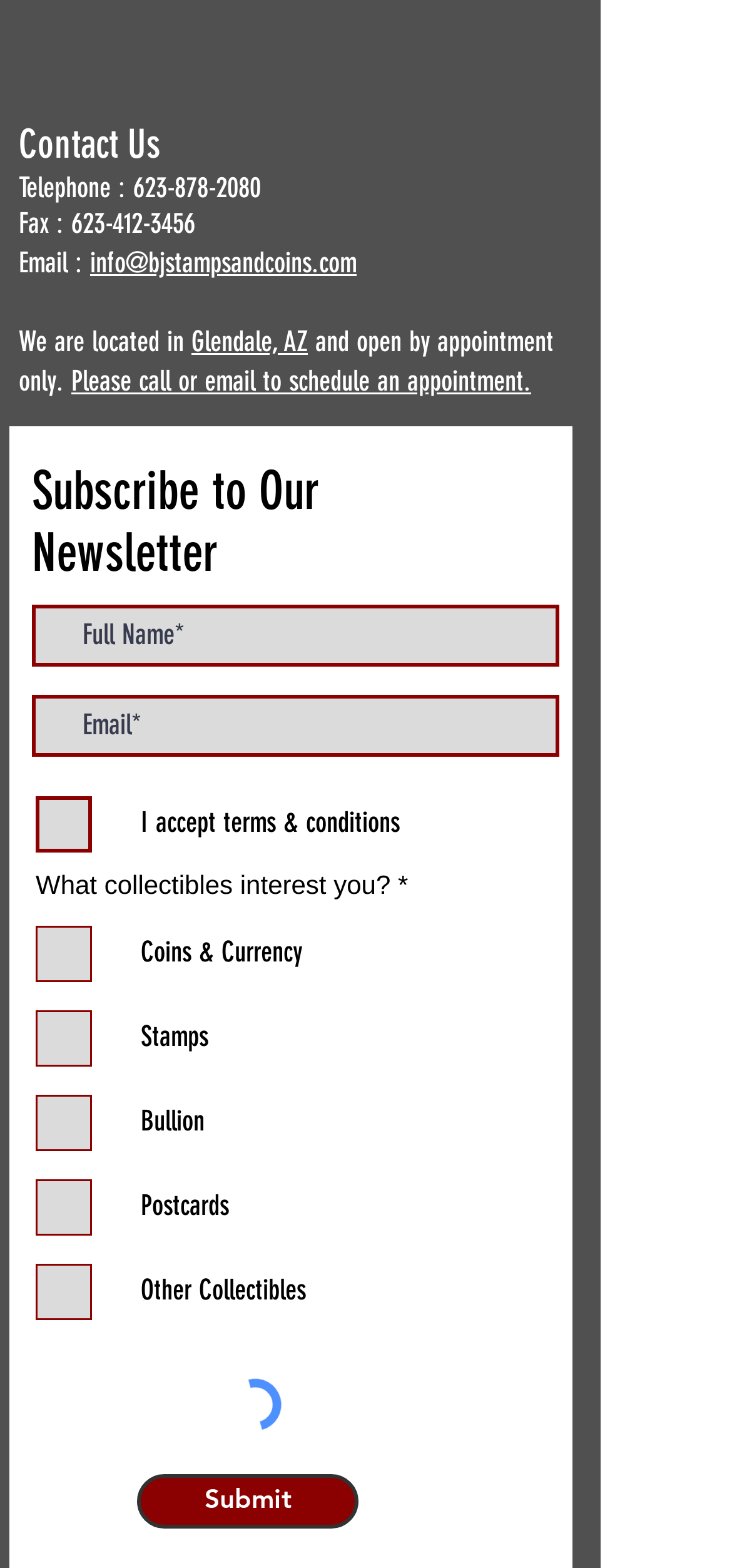Could you locate the bounding box coordinates for the section that should be clicked to accomplish this task: "Click Submit button".

[0.187, 0.94, 0.49, 0.974]